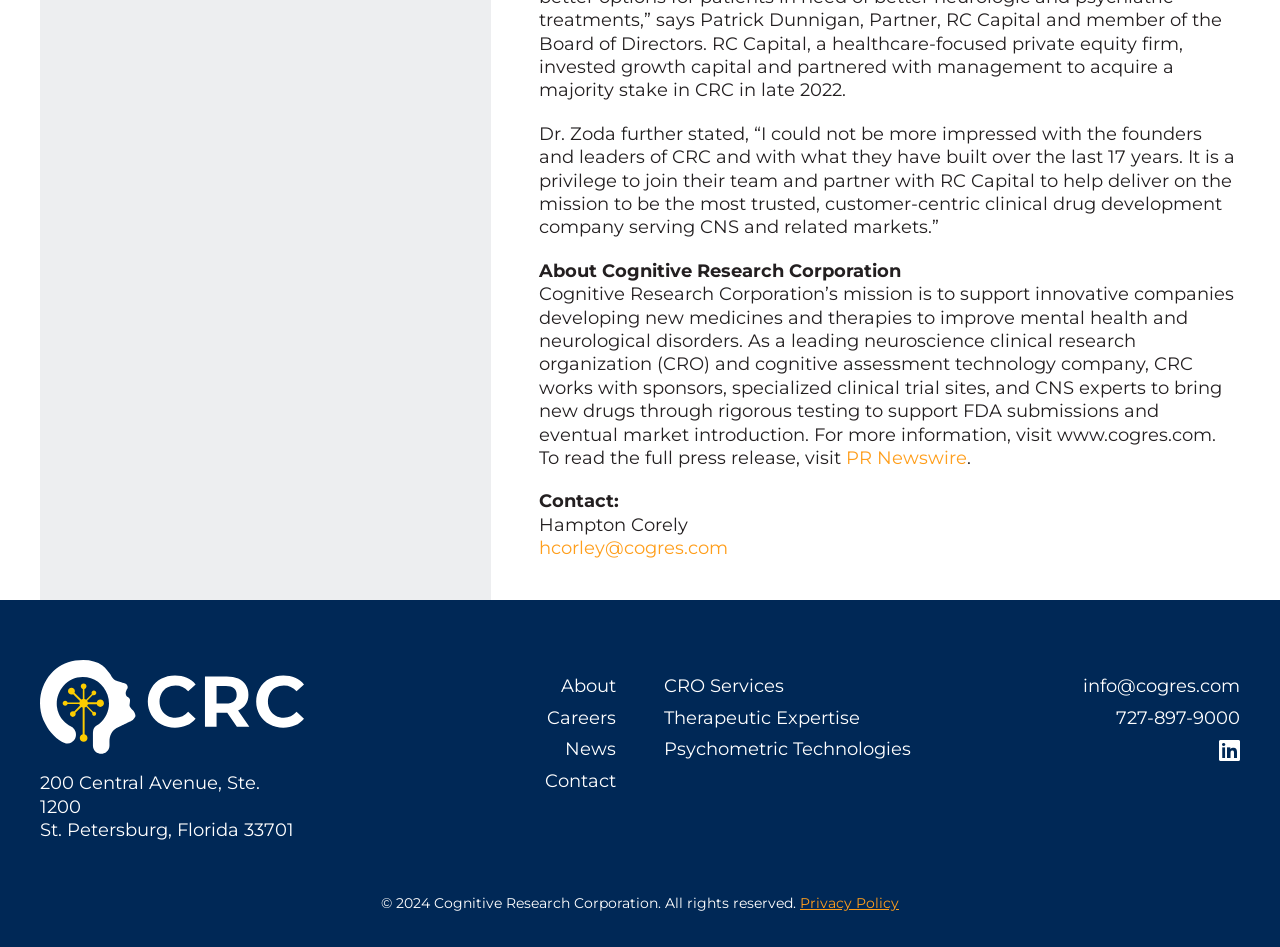Please find the bounding box coordinates of the element that must be clicked to perform the given instruction: "View the company's Privacy Policy". The coordinates should be four float numbers from 0 to 1, i.e., [left, top, right, bottom].

[0.625, 0.944, 0.702, 0.963]